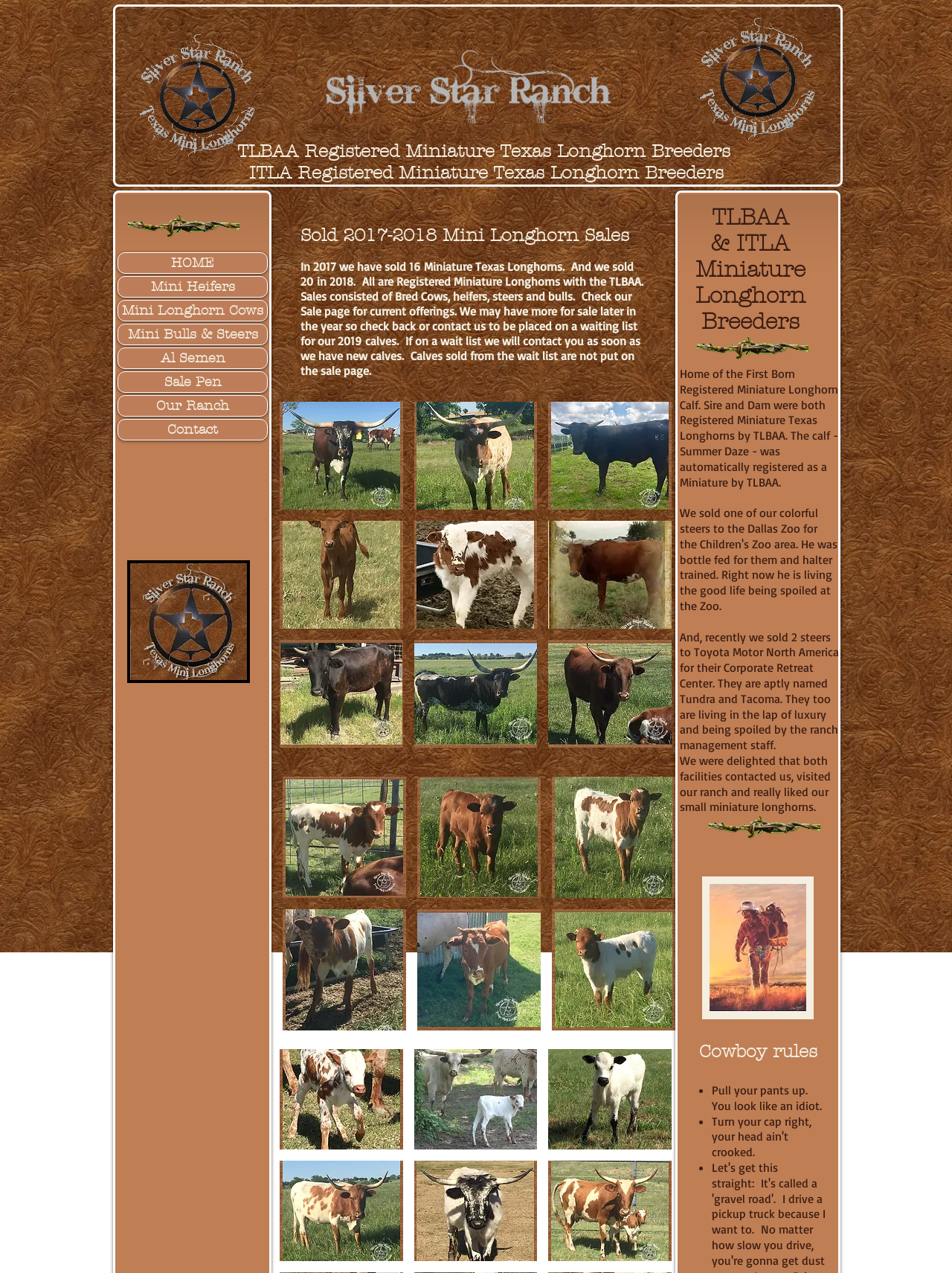Please mark the clickable region by giving the bounding box coordinates needed to complete this instruction: "Navigate back to Angkor Temples".

None